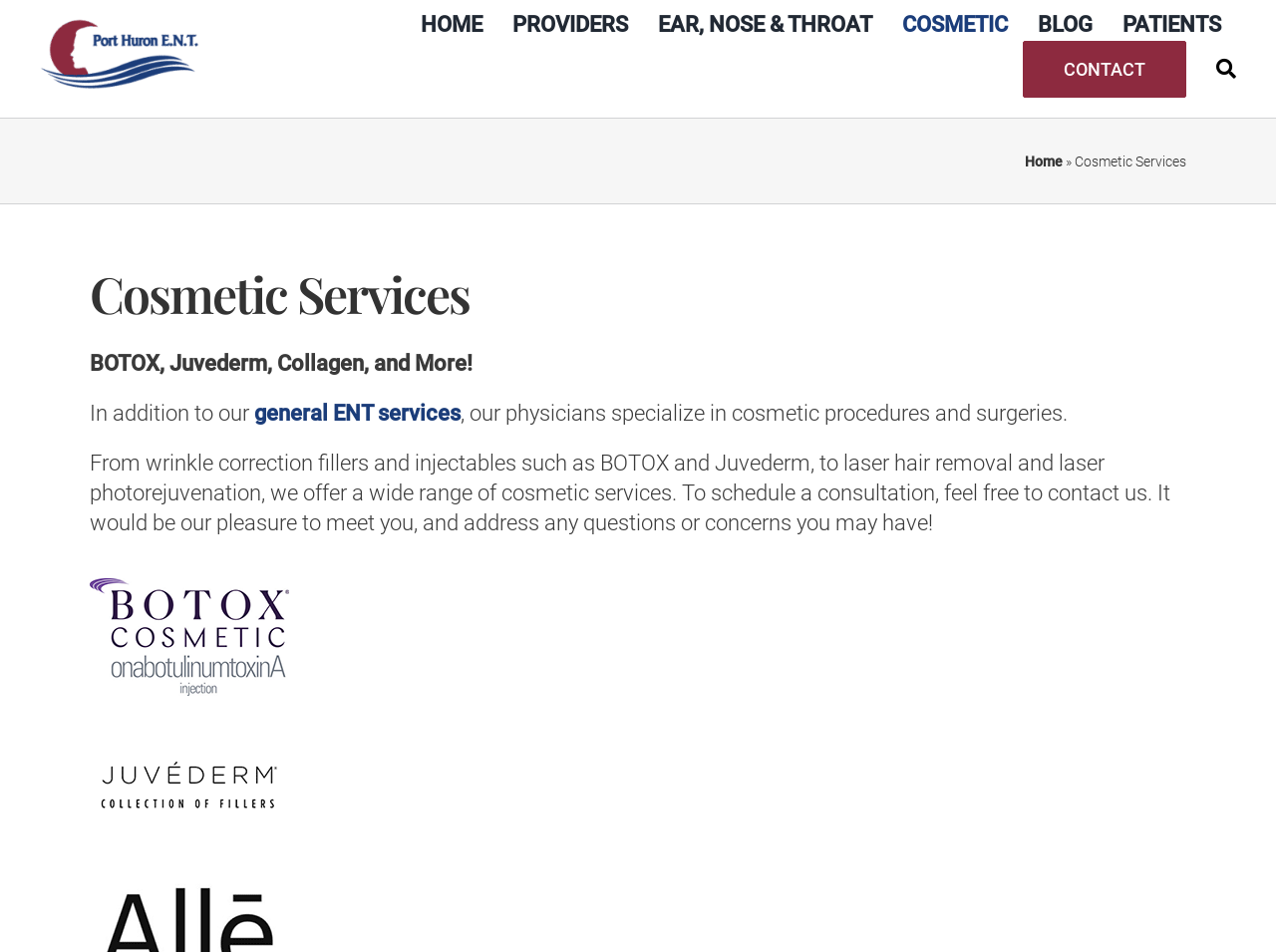Indicate the bounding box coordinates of the clickable region to achieve the following instruction: "Click the HOME link."

[0.33, 0.01, 0.378, 0.042]